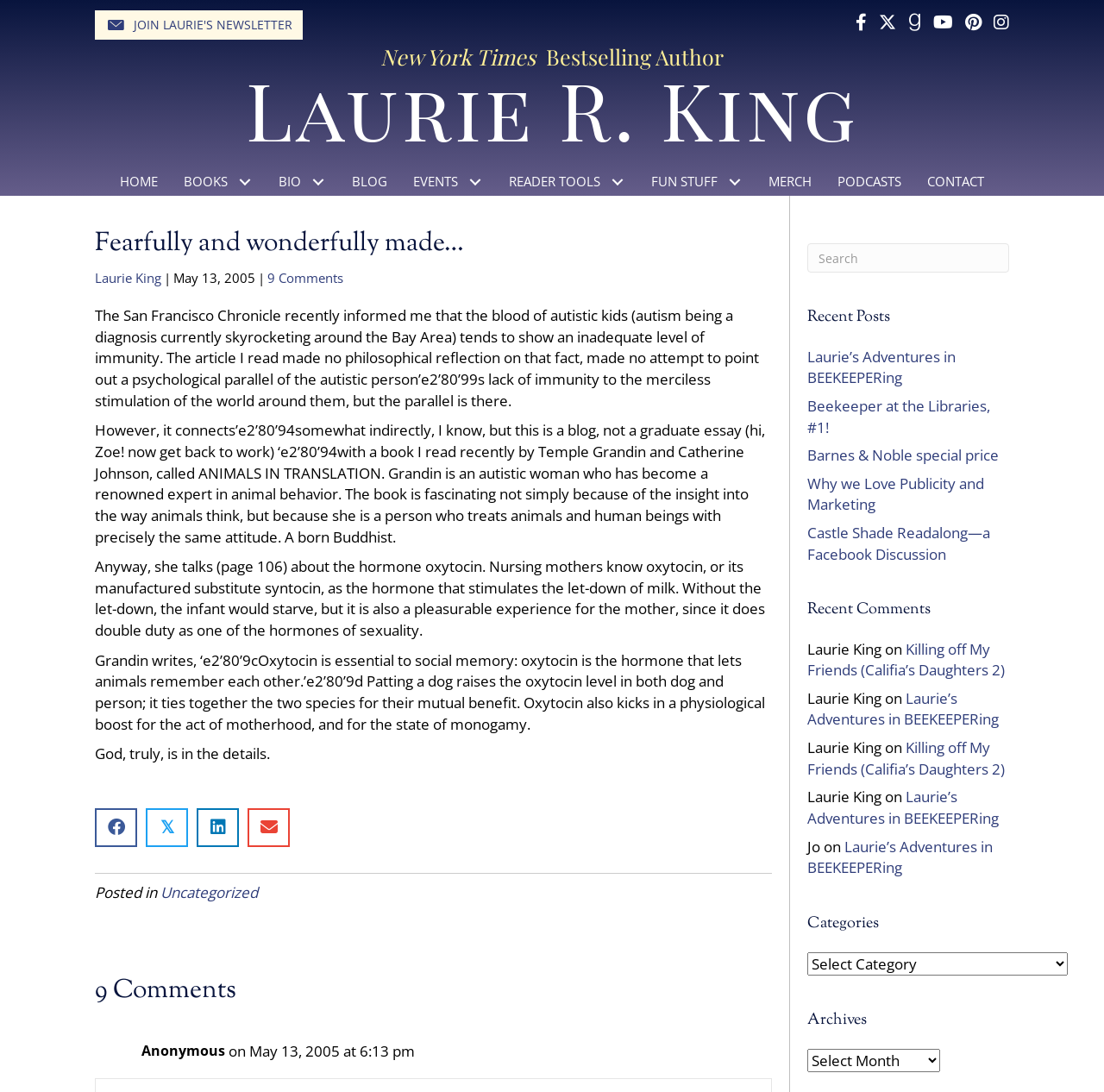Please determine the bounding box coordinates of the area that needs to be clicked to complete this task: 'Read the introduction to modular homes'. The coordinates must be four float numbers between 0 and 1, formatted as [left, top, right, bottom].

None